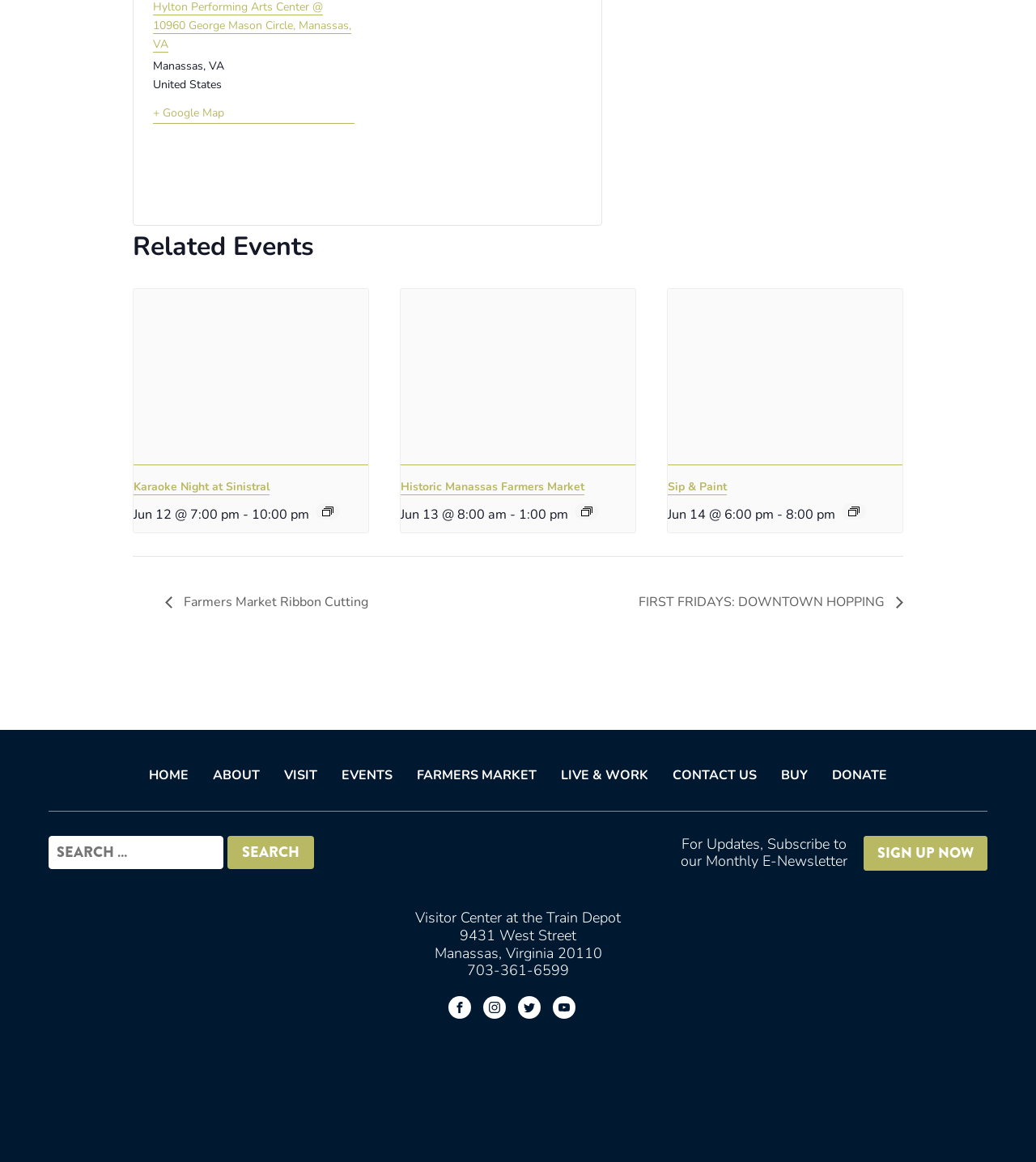Answer the question in one word or a short phrase:
What is the purpose of the search box?

Search for events